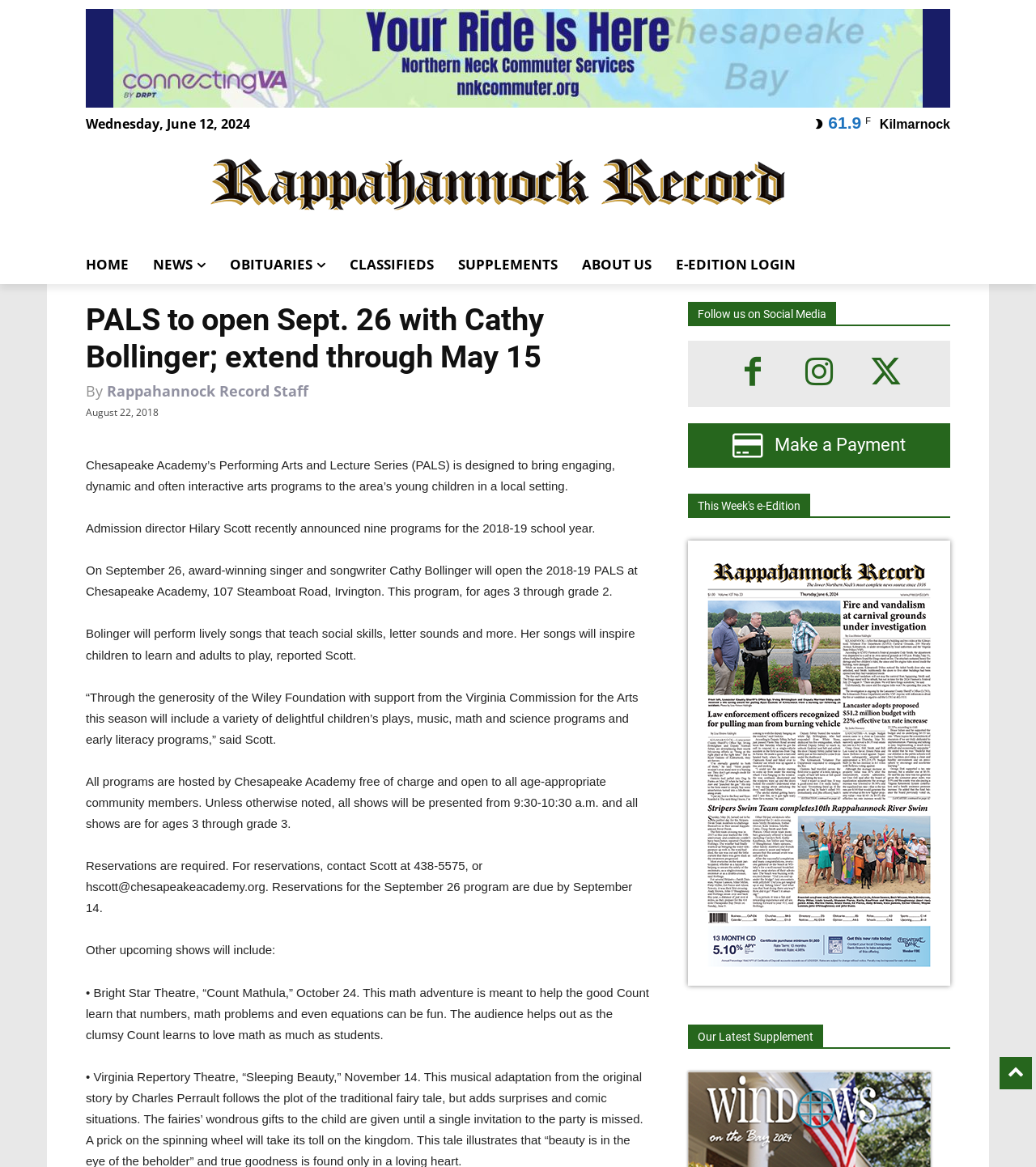Can you extract the headline from the webpage for me?

PALS to open Sept. 26 with Cathy Bollinger; extend through May 15